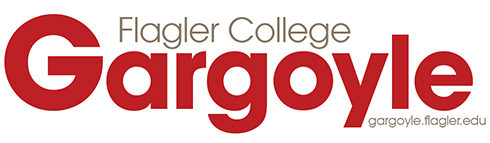What is the purpose of 'The Gargoyle' publication?
Look at the image and answer the question with a single word or phrase.

To cover news and issues